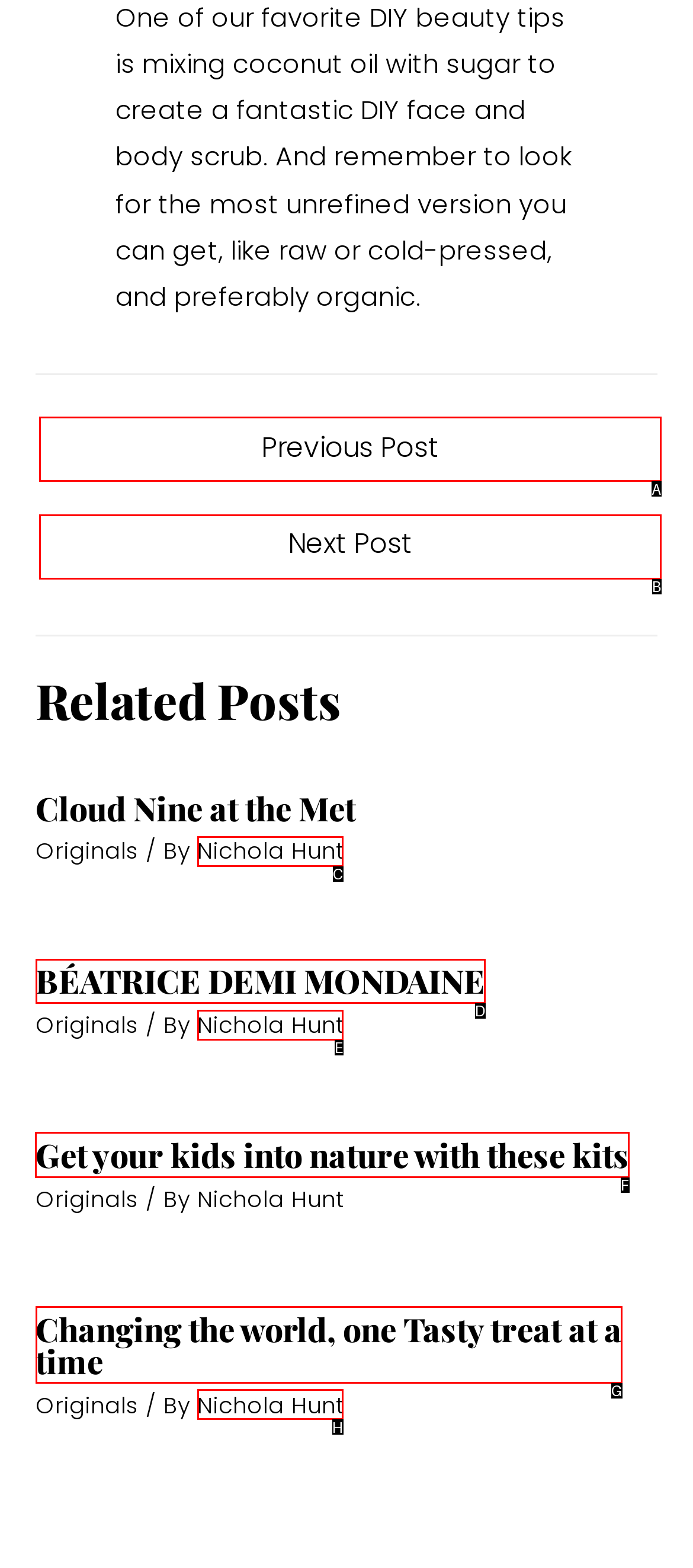Choose the HTML element that needs to be clicked for the given task: Explore 'Get your kids into nature with these kits' Respond by giving the letter of the chosen option.

F